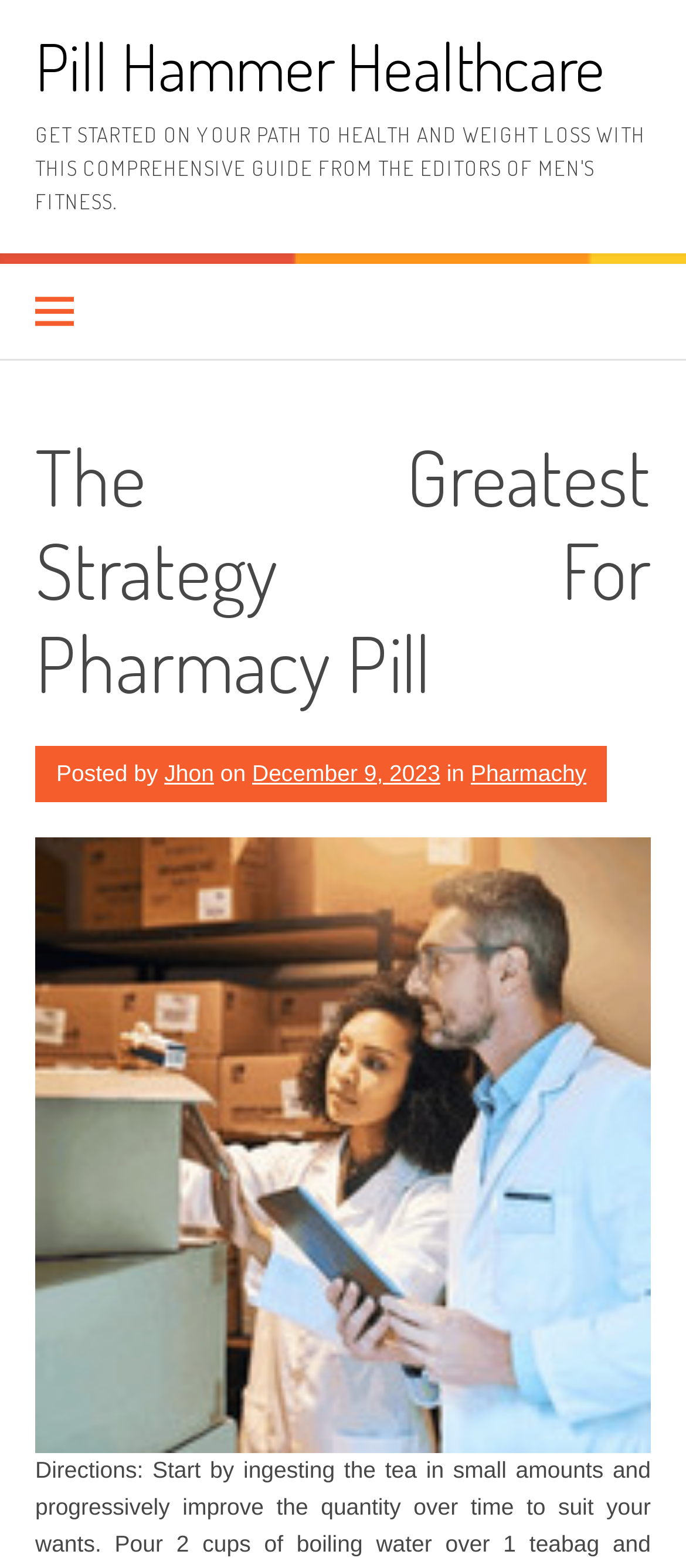Based on the element description: "Jhon", identify the bounding box coordinates for this UI element. The coordinates must be four float numbers between 0 and 1, listed as [left, top, right, bottom].

[0.24, 0.484, 0.312, 0.501]